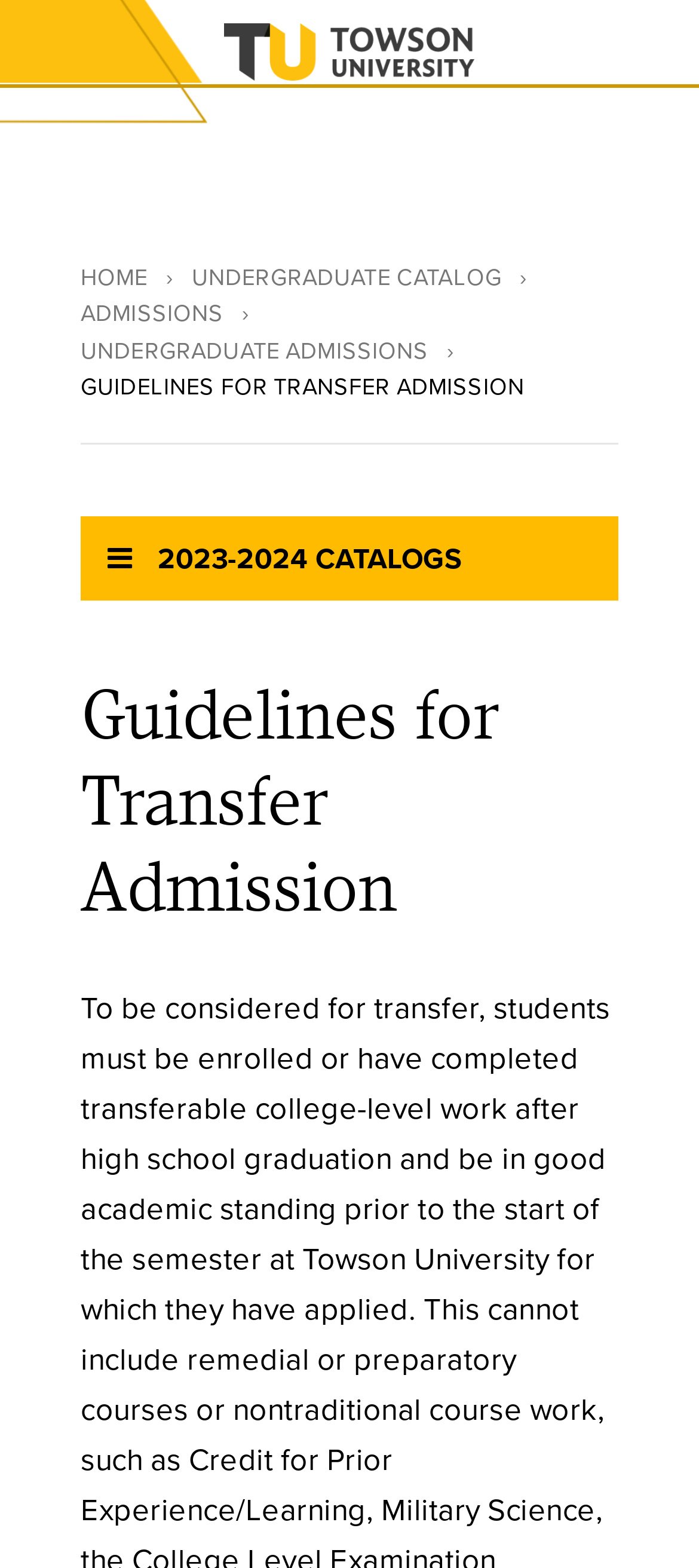From the element description Undergraduate Admissions, predict the bounding box coordinates of the UI element. The coordinates must be specified in the format (top-left x, top-left y, bottom-right x, bottom-right y) and should be within the 0 to 1 range.

[0.115, 0.215, 0.613, 0.233]